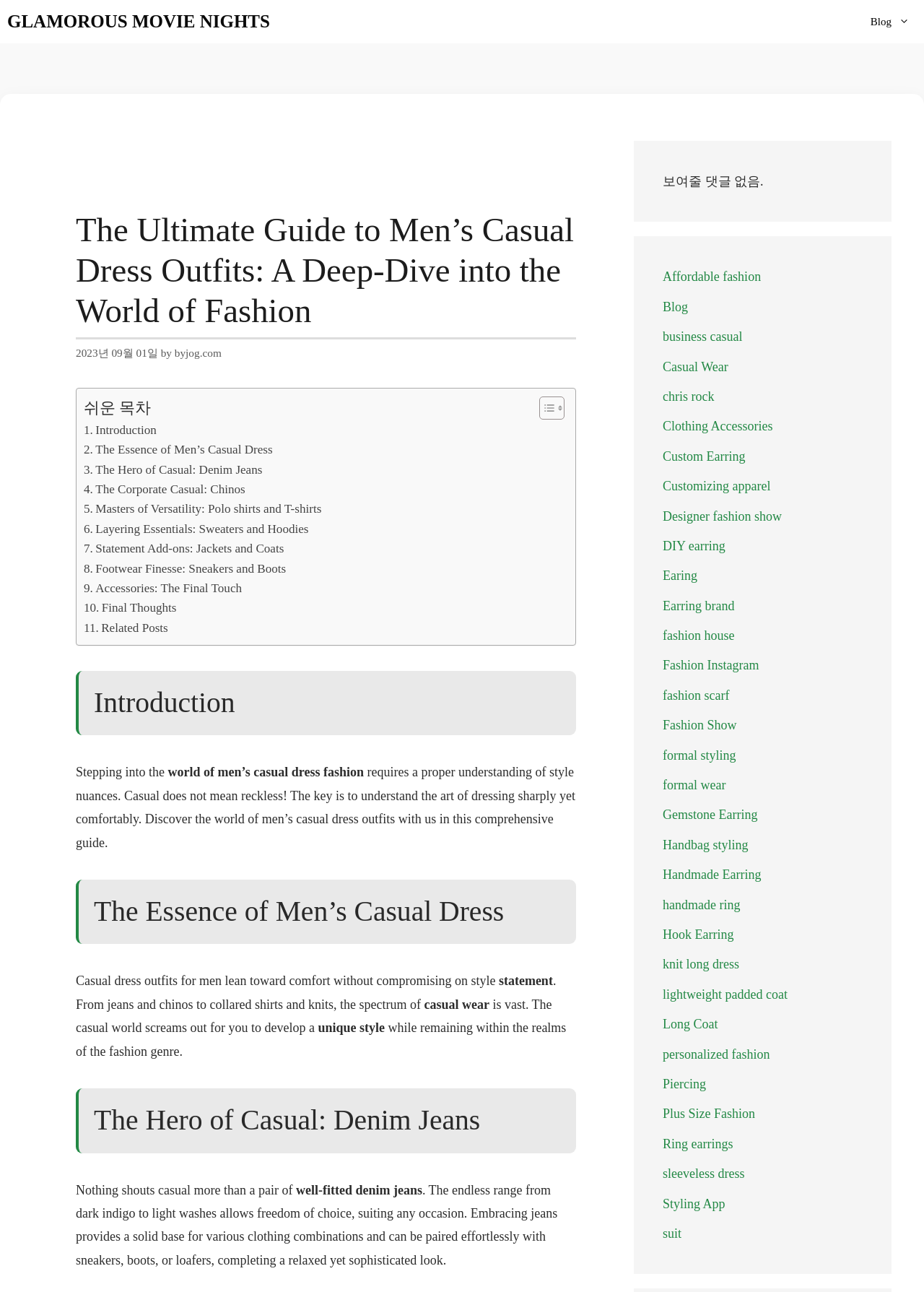Please identify the bounding box coordinates of where to click in order to follow the instruction: "Toggle the table of content".

[0.572, 0.306, 0.607, 0.325]